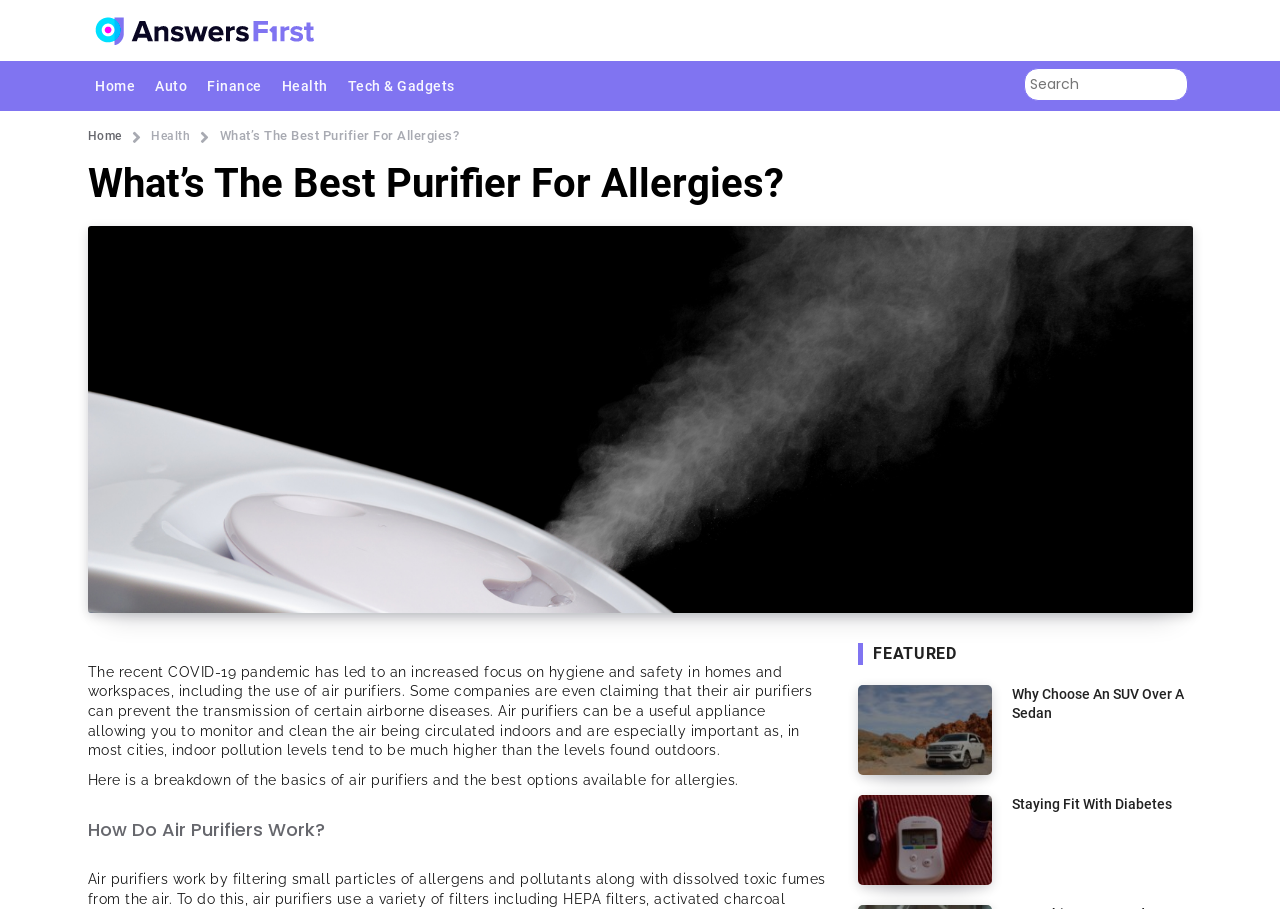Based on what you see in the screenshot, provide a thorough answer to this question: What type of diseases can air purifiers prevent?

Some companies claim that their air purifiers can prevent the transmission of certain airborne diseases, as mentioned in the webpage content.